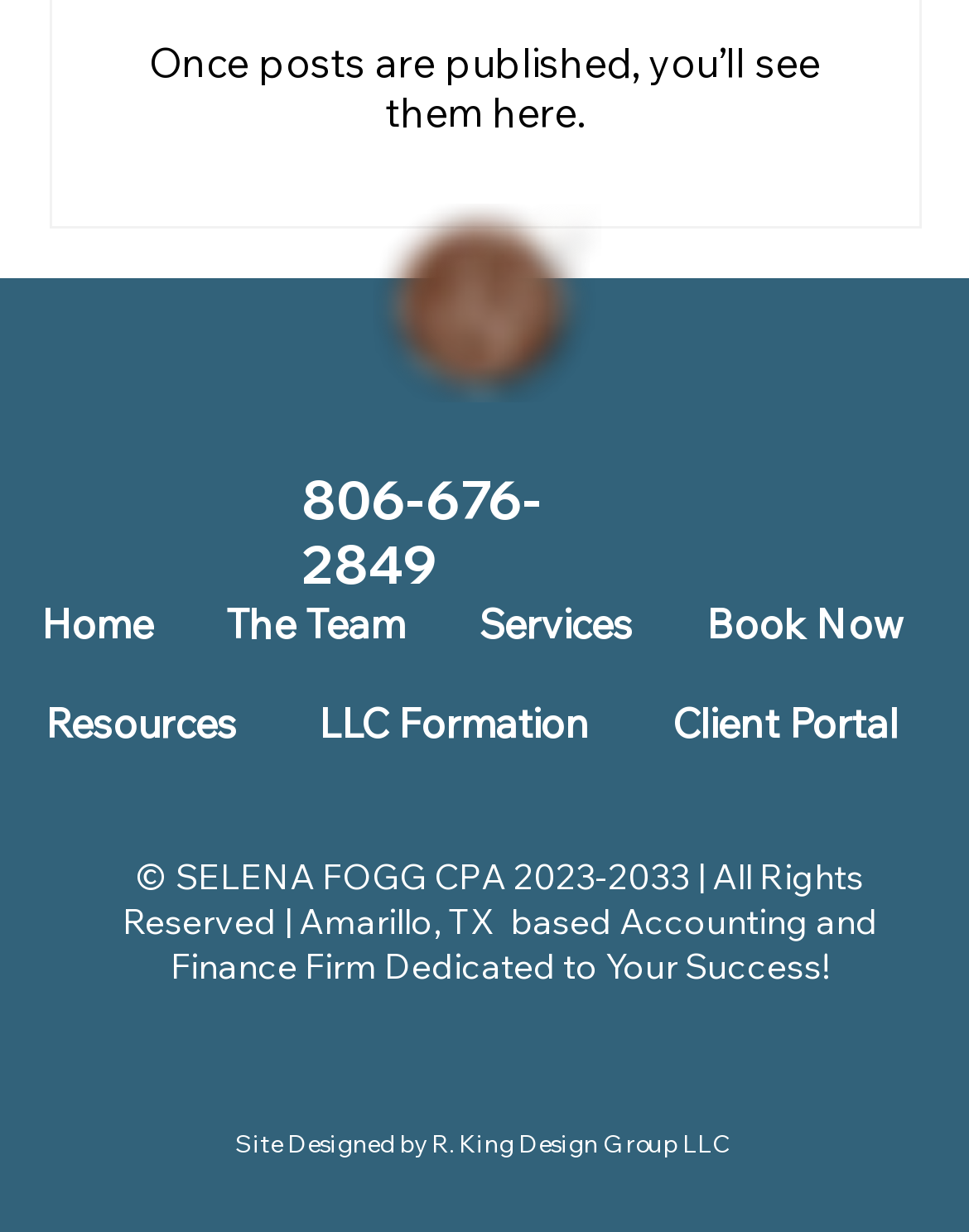Please give the bounding box coordinates of the area that should be clicked to fulfill the following instruction: "View News". The coordinates should be in the format of four float numbers from 0 to 1, i.e., [left, top, right, bottom].

None